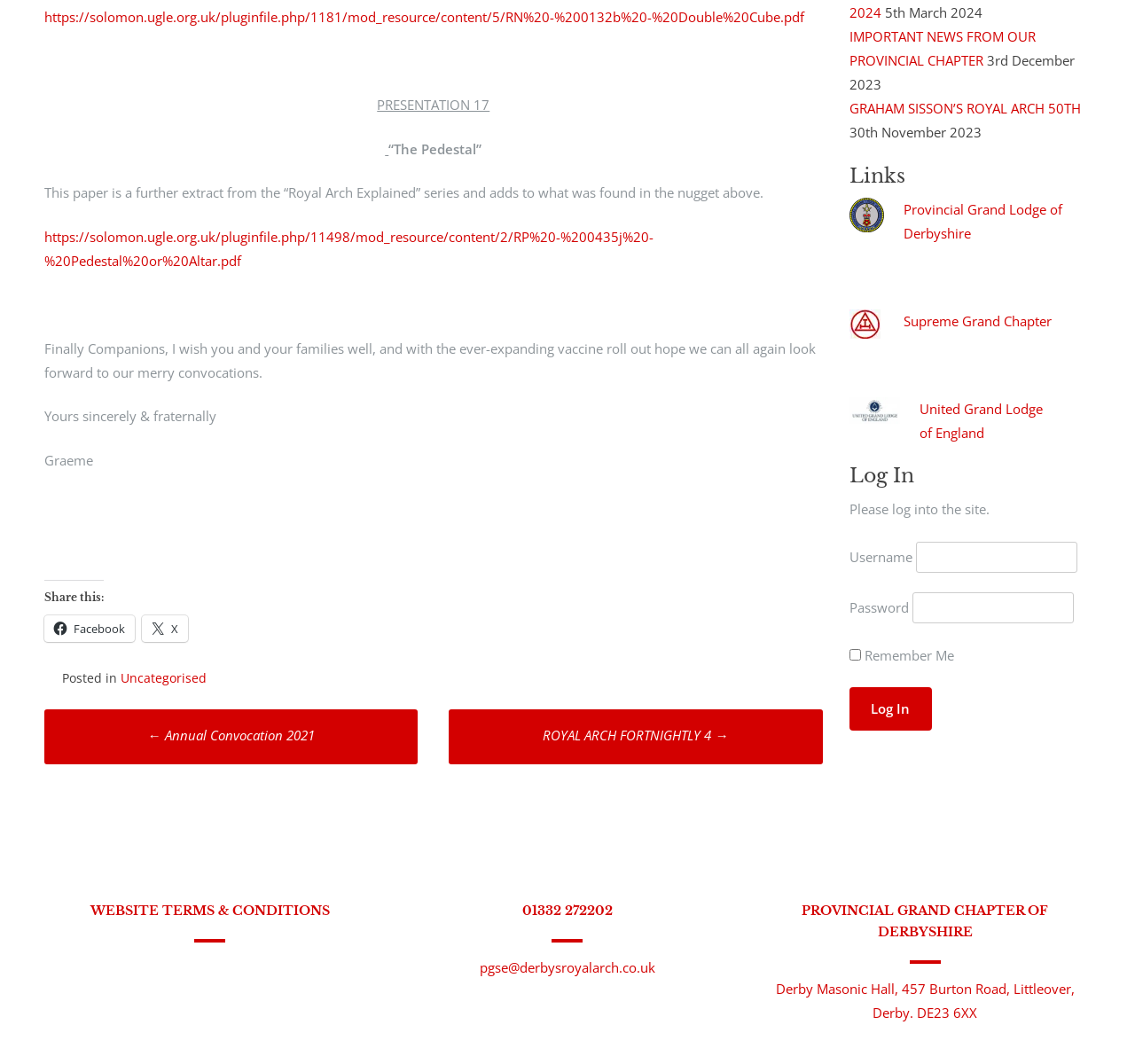Based on what you see in the screenshot, provide a thorough answer to this question: What is the link to the Provincial Grand Lodge of Derbyshire?

I found the link to the Provincial Grand Lodge of Derbyshire by looking at the link element with the text 'Provincial Grand Lodge of Derbyshire' which is located in the 'Links' section of the webpage.